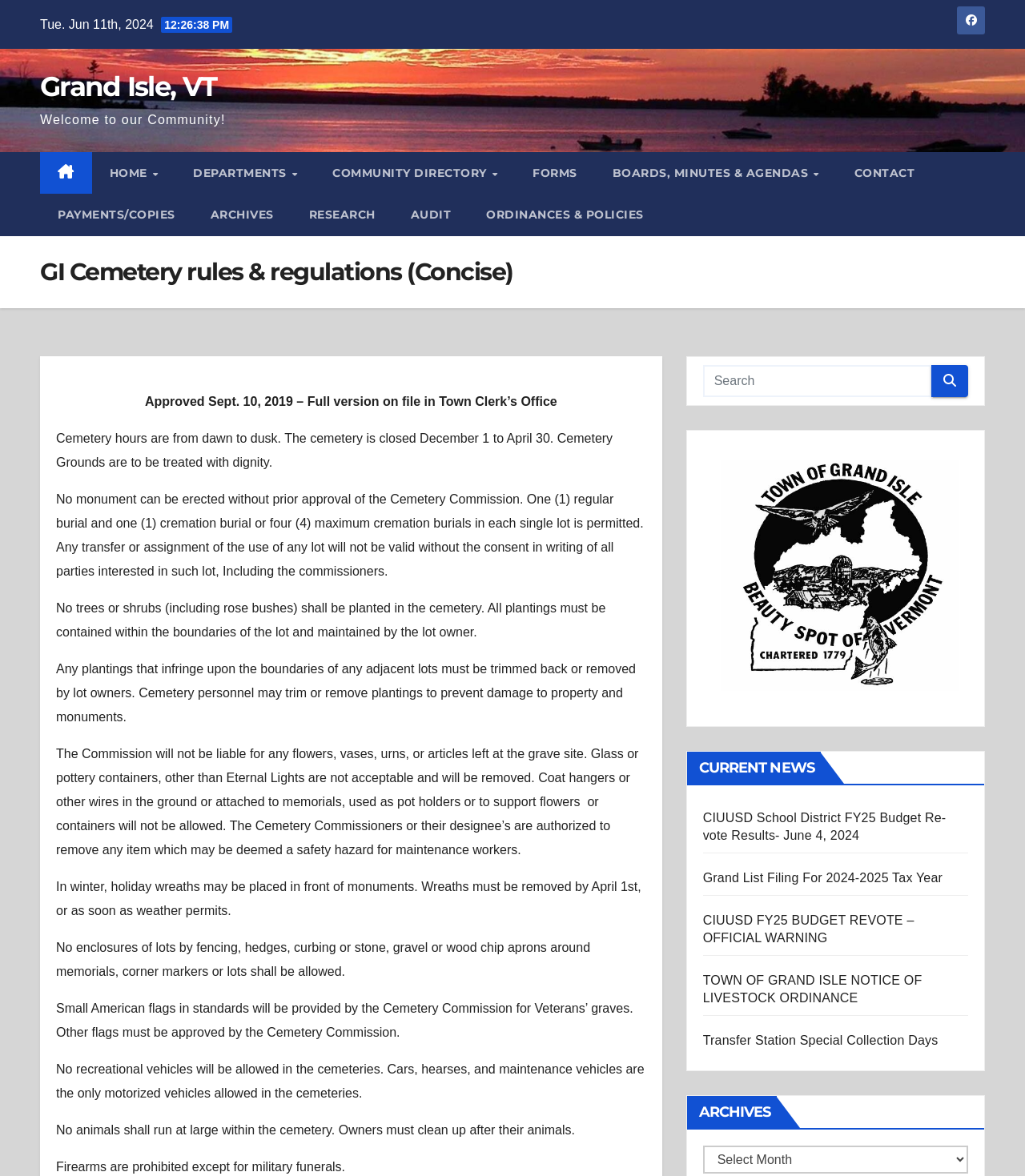Extract the main title from the webpage and generate its text.

GI Cemetery rules & regulations (Concise)